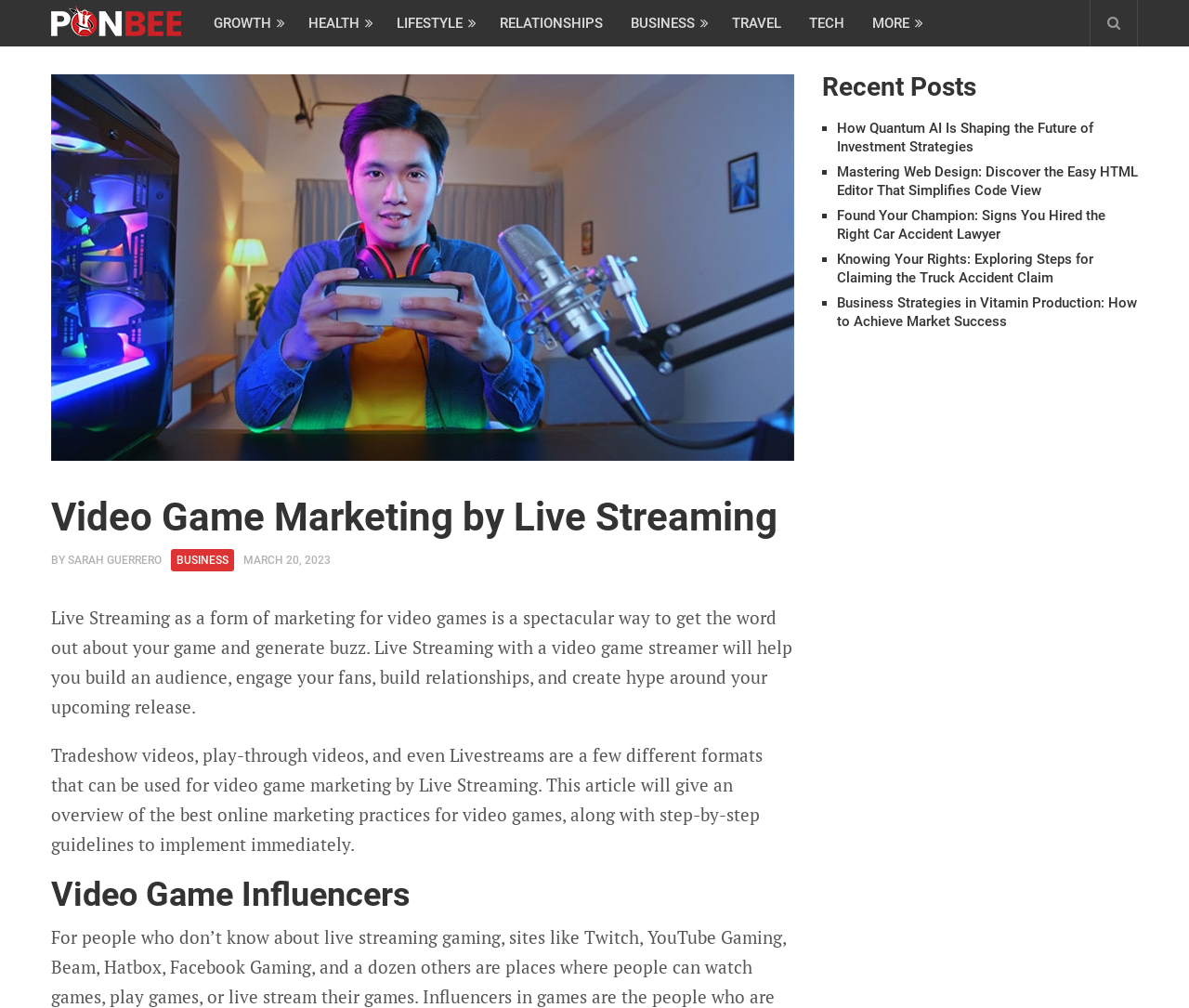Please provide the bounding box coordinates for the element that needs to be clicked to perform the instruction: "visit all saints church". The coordinates must consist of four float numbers between 0 and 1, formatted as [left, top, right, bottom].

None